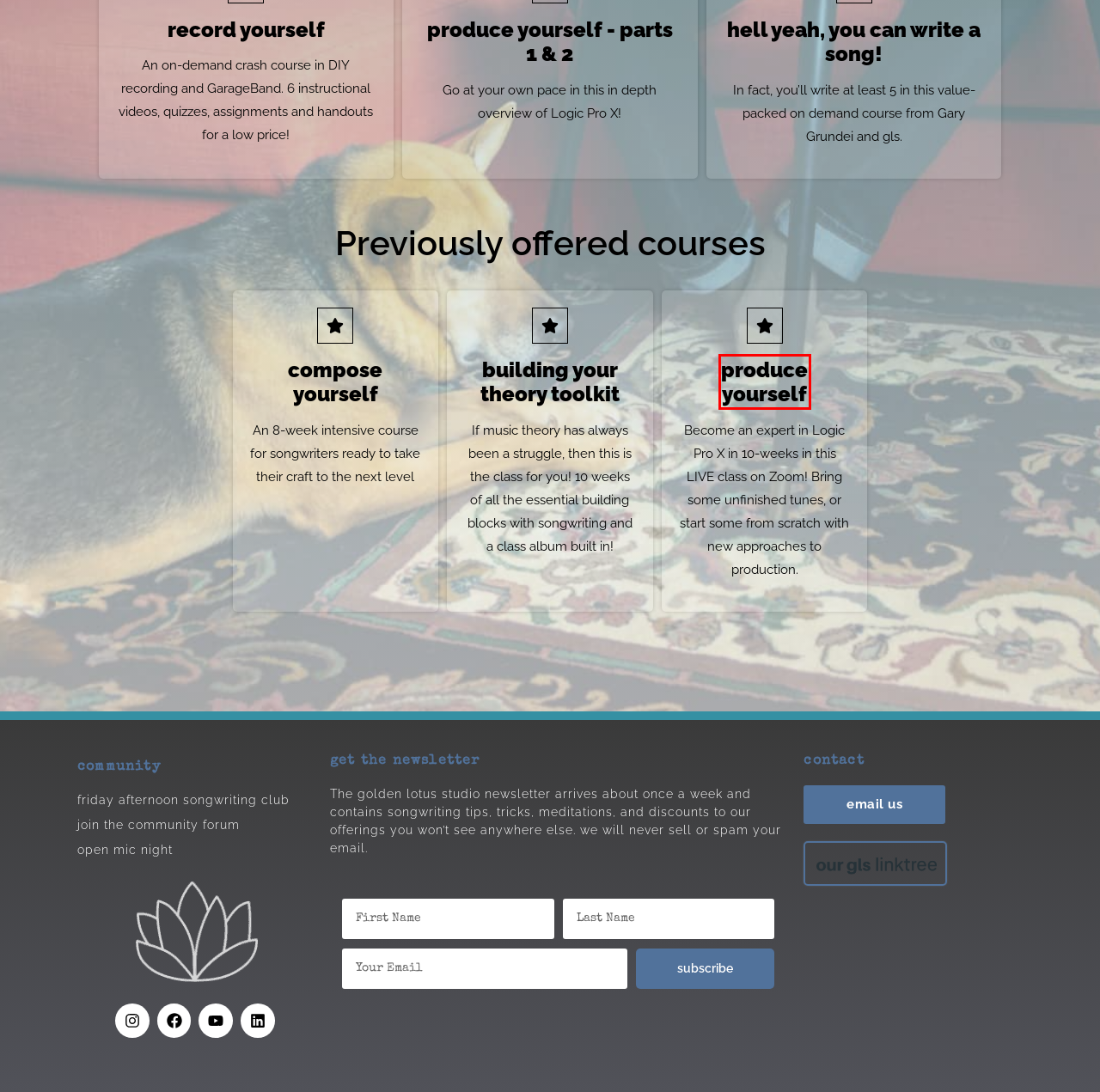Look at the screenshot of a webpage, where a red bounding box highlights an element. Select the best description that matches the new webpage after clicking the highlighted element. Here are the candidates:
A. Record Yourself ON-DEMAND – golden lotus studio
B. Produce Yourself with Logic Pro X – golden lotus studio
C. Songwriters’ Open Mic Night – golden lotus studio
D. Produce Yourself on demand – golden lotus studio
E. 64-songwriting-tips-and-tricks – golden lotus studio
F. Join the FASC – golden lotus studio
G. Compose Yourself – golden lotus studio
H. Hell Yeah You Can Write a Song – golden lotus studio

B